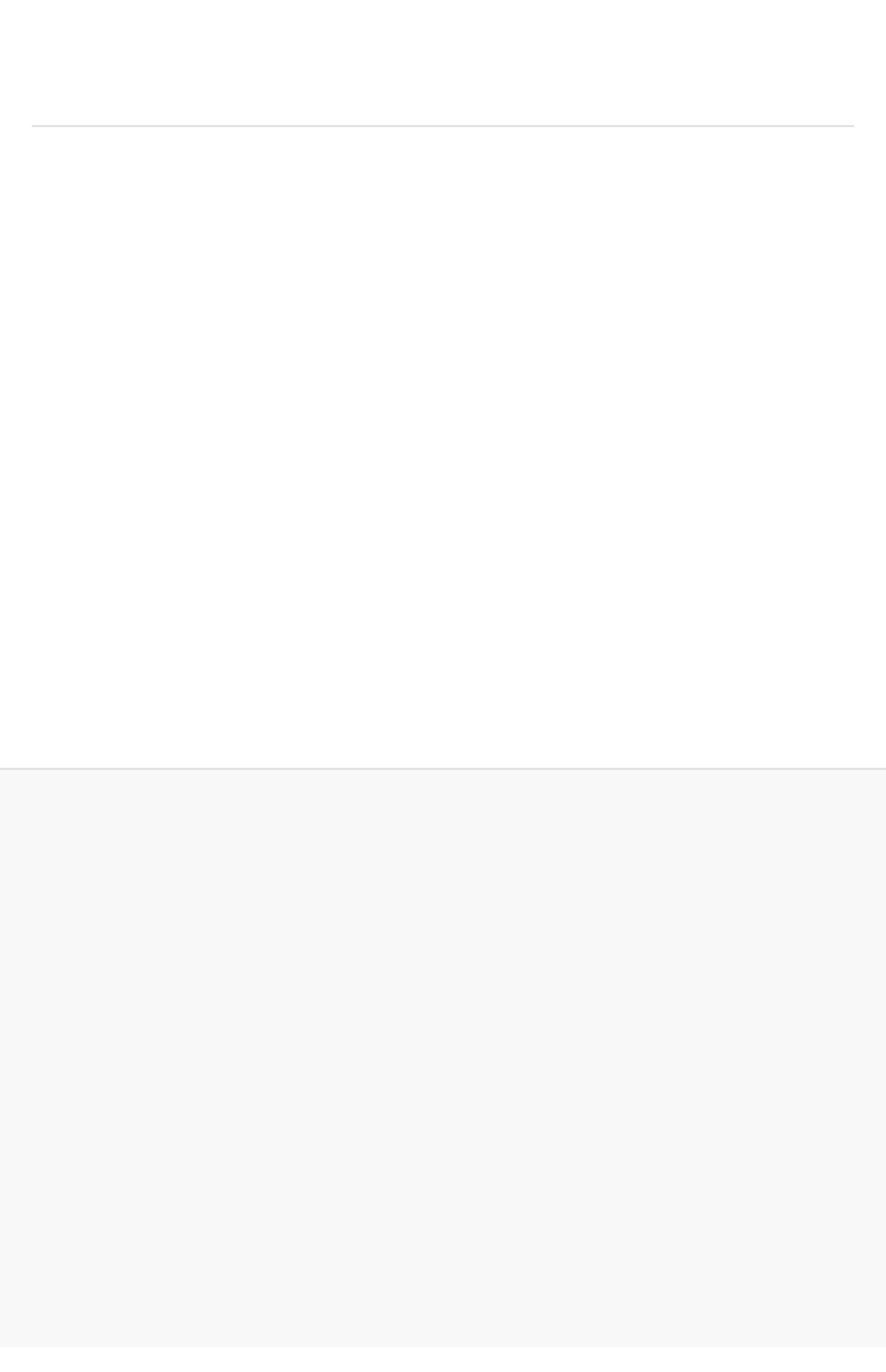Given the element description: "Elgin", predict the bounding box coordinates of this UI element. The coordinates must be four float numbers between 0 and 1, given as [left, top, right, bottom].

[0.072, 0.406, 0.141, 0.431]